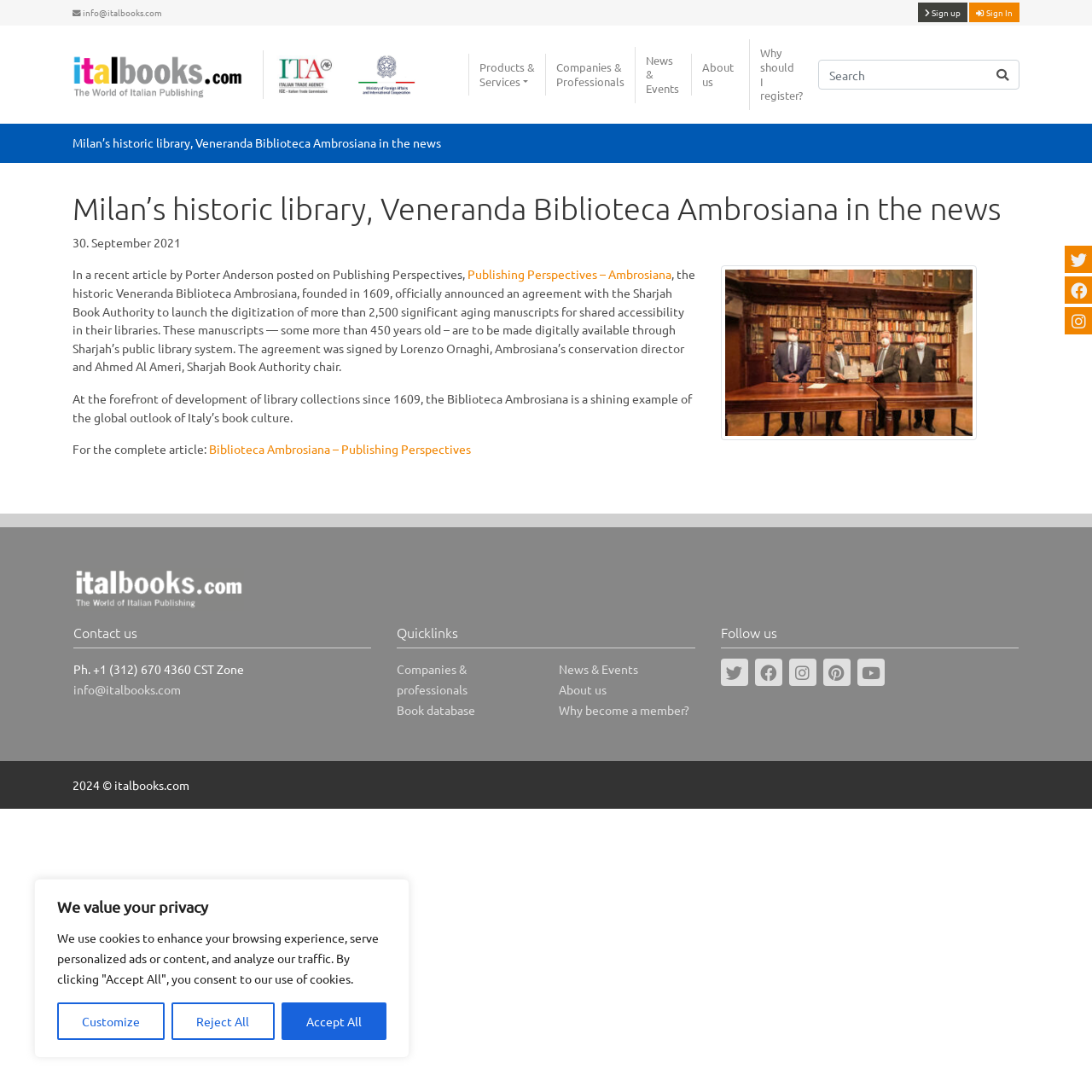What is the name of the historic library?
Refer to the image and give a detailed answer to the query.

I found the answer by reading the article on the webpage, which mentions 'the historic Veneranda Biblioteca Ambrosiana, founded in 1609, officially announced an agreement with the Sharjah Book Authority...'.